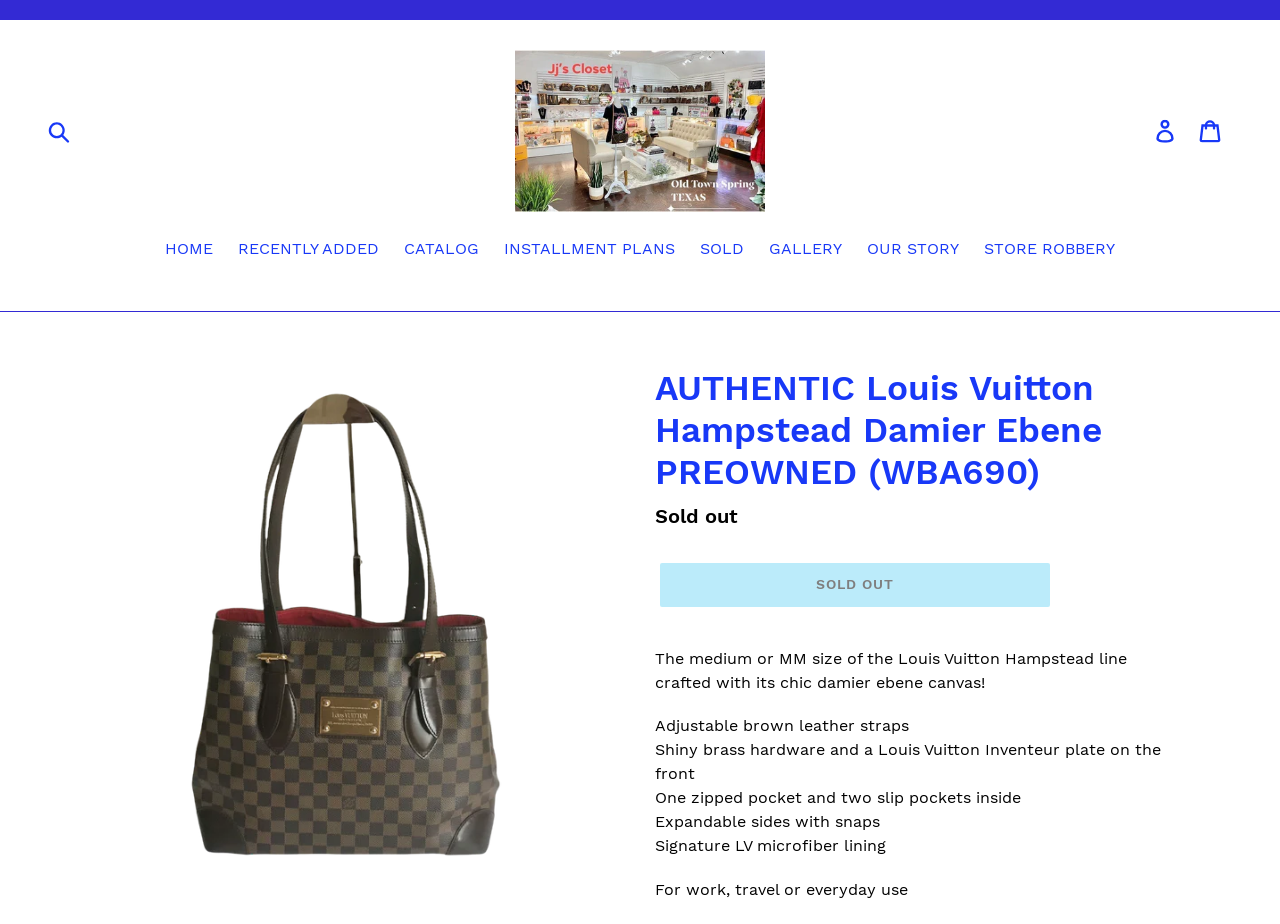Given the description: "alt="Jj&#39;s Closet, LLC"", determine the bounding box coordinates of the UI element. The coordinates should be formatted as four float numbers between 0 and 1, [left, top, right, bottom].

[0.402, 0.054, 0.598, 0.229]